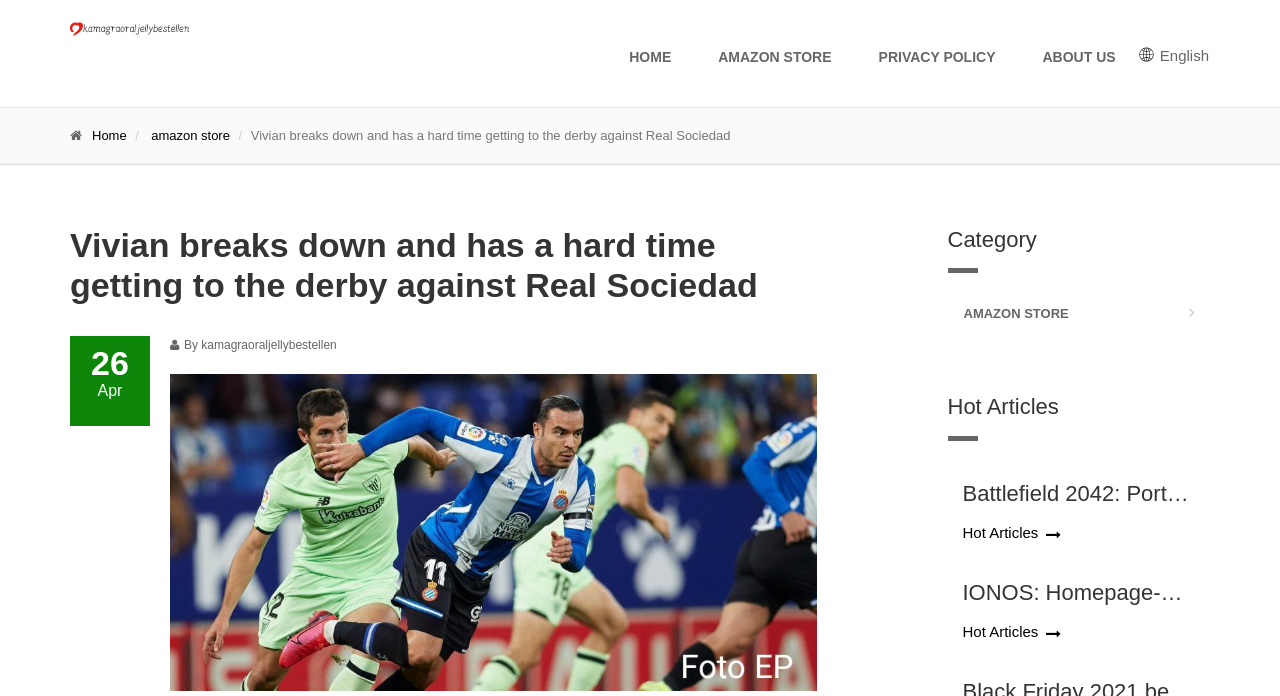Kindly provide the bounding box coordinates of the section you need to click on to fulfill the given instruction: "check hot articles".

[0.74, 0.567, 0.945, 0.605]